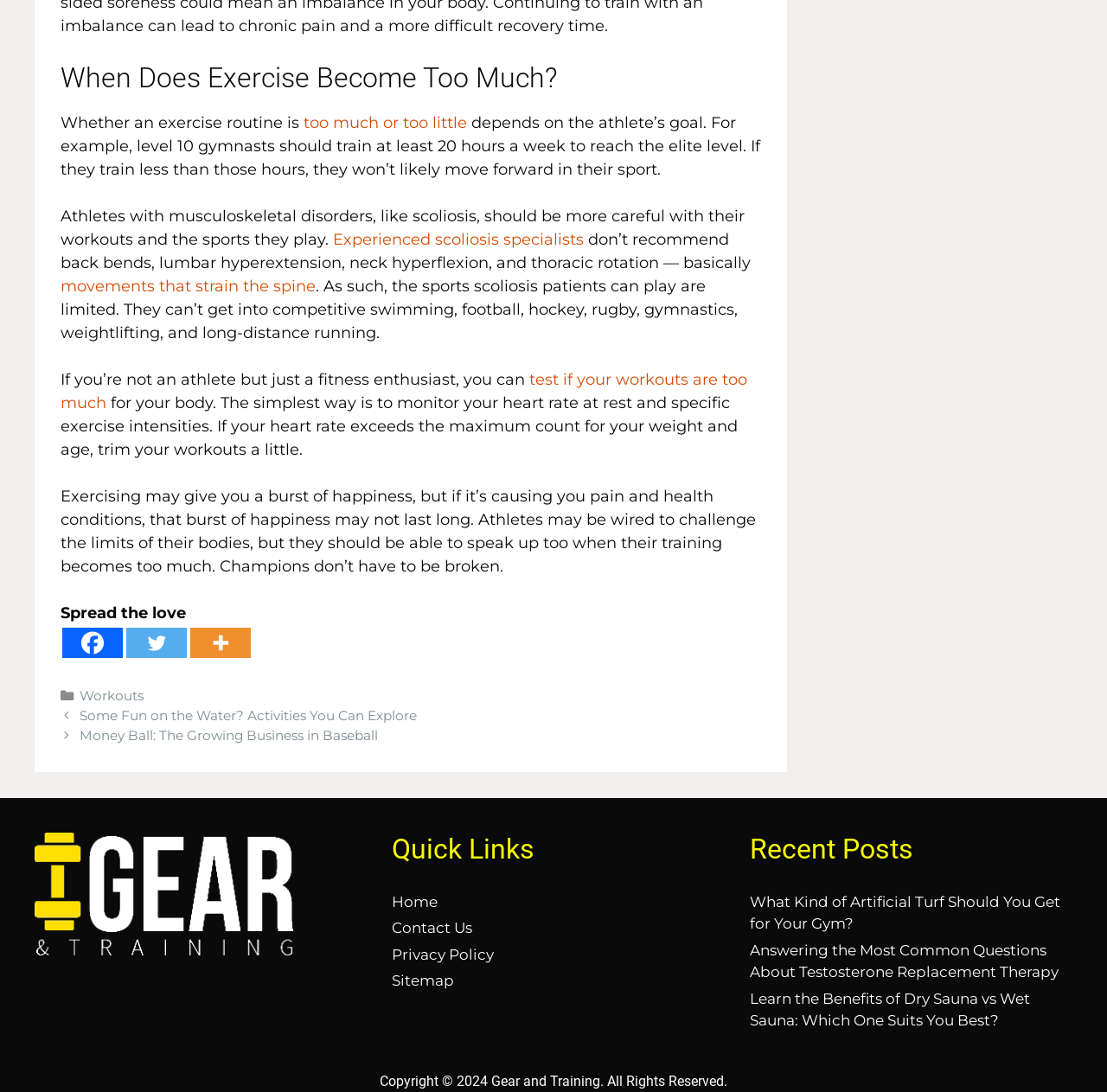Can you pinpoint the bounding box coordinates for the clickable element required for this instruction: "Read more about 'What Kind of Artificial Turf Should You Get for Your Gym?'"? The coordinates should be four float numbers between 0 and 1, i.e., [left, top, right, bottom].

[0.677, 0.818, 0.958, 0.854]